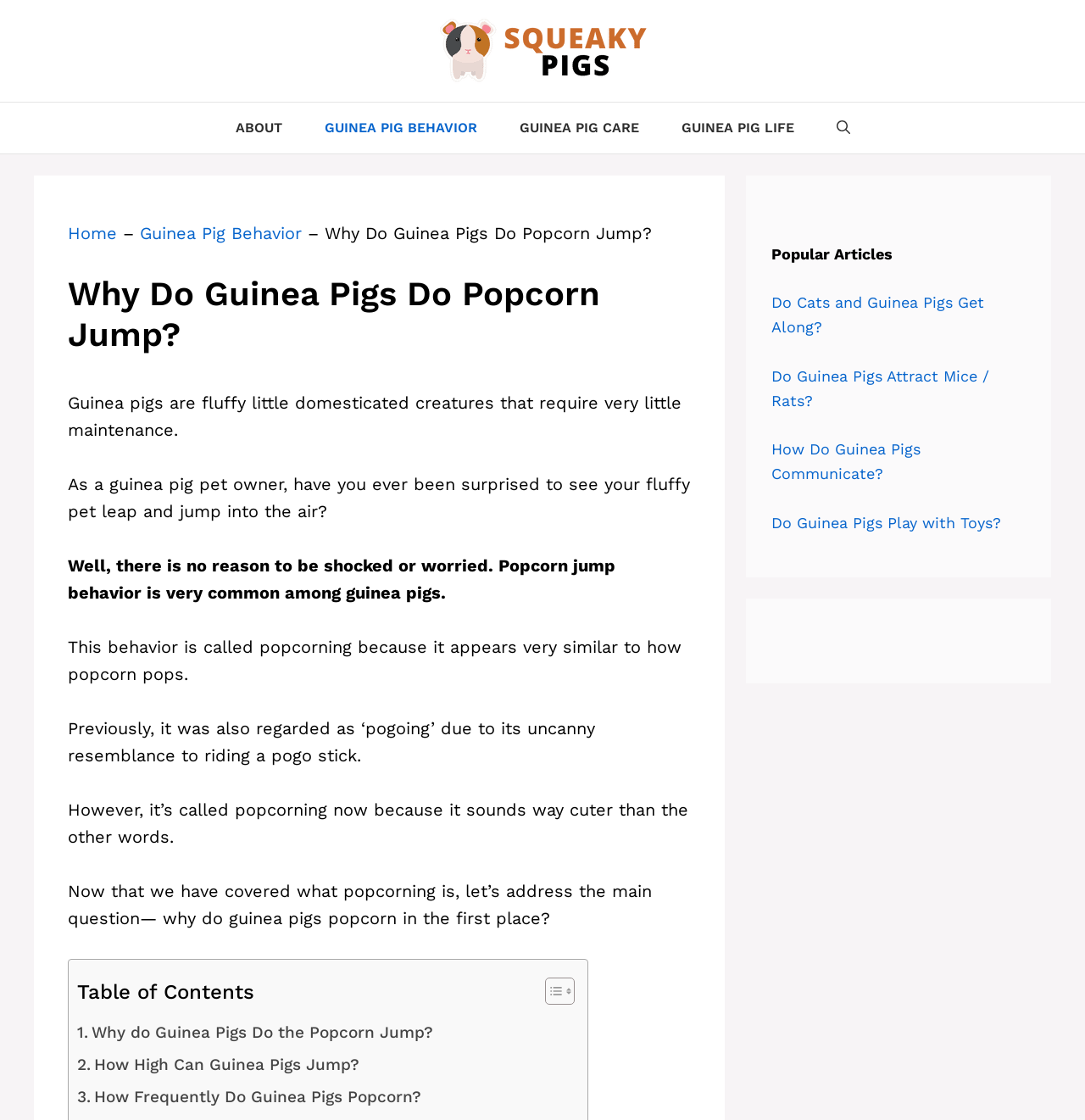Detail the webpage's structure and highlights in your description.

The webpage is about guinea pigs, specifically discussing their behavior of doing "popcorn jumps". At the top, there is a banner with a link to the website "Squeaky Pigs" and an image of the website's logo. Below the banner, there is a navigation menu with links to different sections of the website, including "About", "Guinea Pig Behavior", "Guinea Pig Care", and "Guinea Pig Life".

On the left side of the page, there is a breadcrumbs navigation menu showing the current page's location within the website's hierarchy. The main content of the page starts with a heading "Why Do Guinea Pigs Do Popcorn Jump?" followed by a brief introduction to guinea pigs and their behavior.

The main article is divided into several paragraphs, each discussing a different aspect of guinea pigs' popcorn jump behavior. The text is accompanied by a table of contents on the right side, which allows users to jump to specific sections of the article.

Below the main article, there are two sections of complementary content. The first section is titled "Popular Articles" and lists several links to other articles on the website, including "Do Cats and Guinea Pigs Get Along?" and "How Do Guinea Pigs Communicate?". The second section appears to be empty.

Throughout the page, there are several images, including the website's logo, icons for the table of contents, and possibly other decorative images. The overall layout is organized, with clear headings and concise text, making it easy to read and navigate.